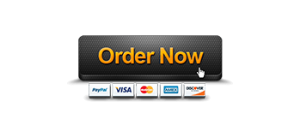Refer to the image and answer the question with as much detail as possible: What payment method icons are displayed below the 'Order Now' button?

According to the caption, various payment method icons are displayed below the 'Order Now' button, including PayPal, Visa, MasterCard, and others, providing customers with multiple secure options for processing transactions.